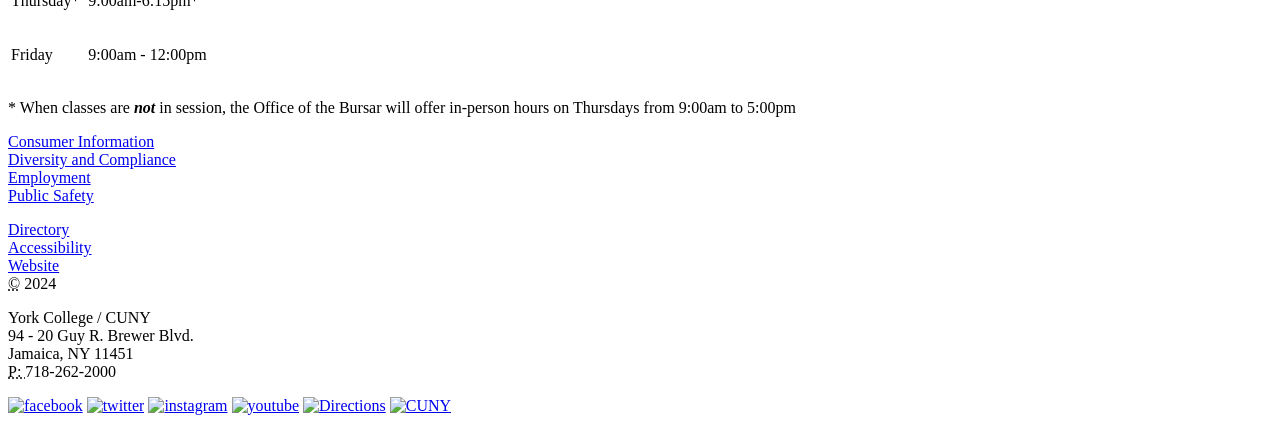Respond to the following query with just one word or a short phrase: 
What is the office hour on Thursdays?

9:00am to 5:00pm